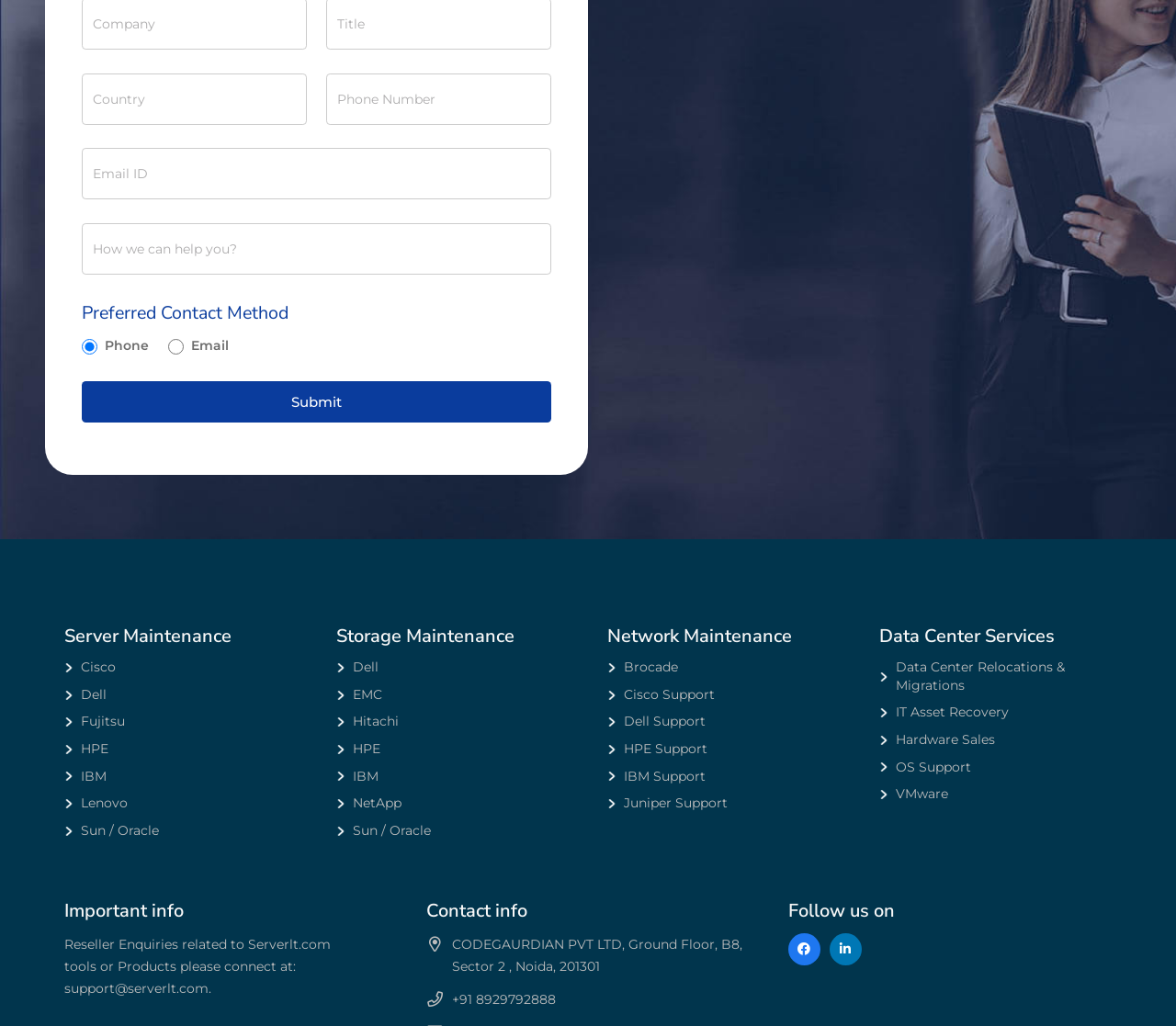Find the bounding box coordinates of the element to click in order to complete the given instruction: "Click submit."

[0.07, 0.372, 0.469, 0.412]